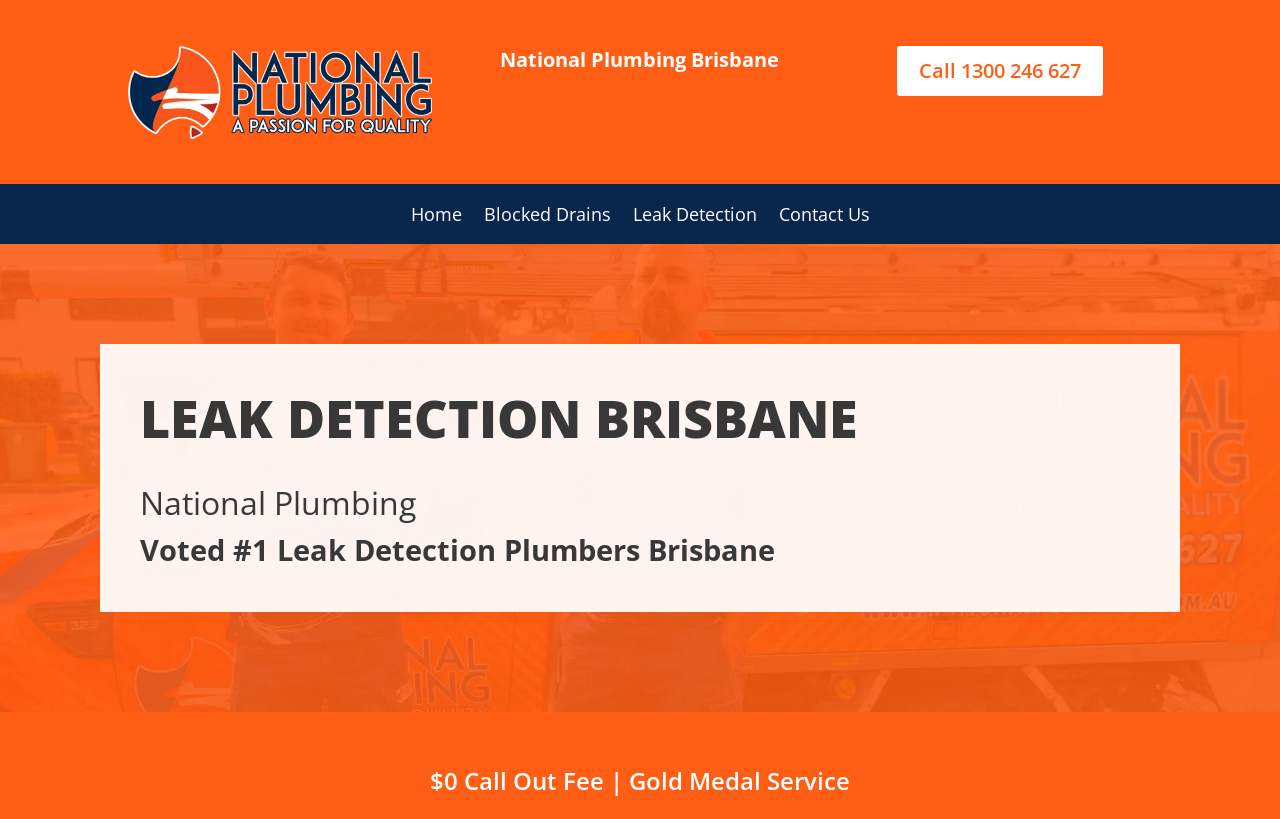What is the company name?
Please provide a comprehensive answer based on the contents of the image.

The company name can be found in the top-left corner of the webpage, where it is written as 'National Plumbing Brisbane' and also has an image with the same name.